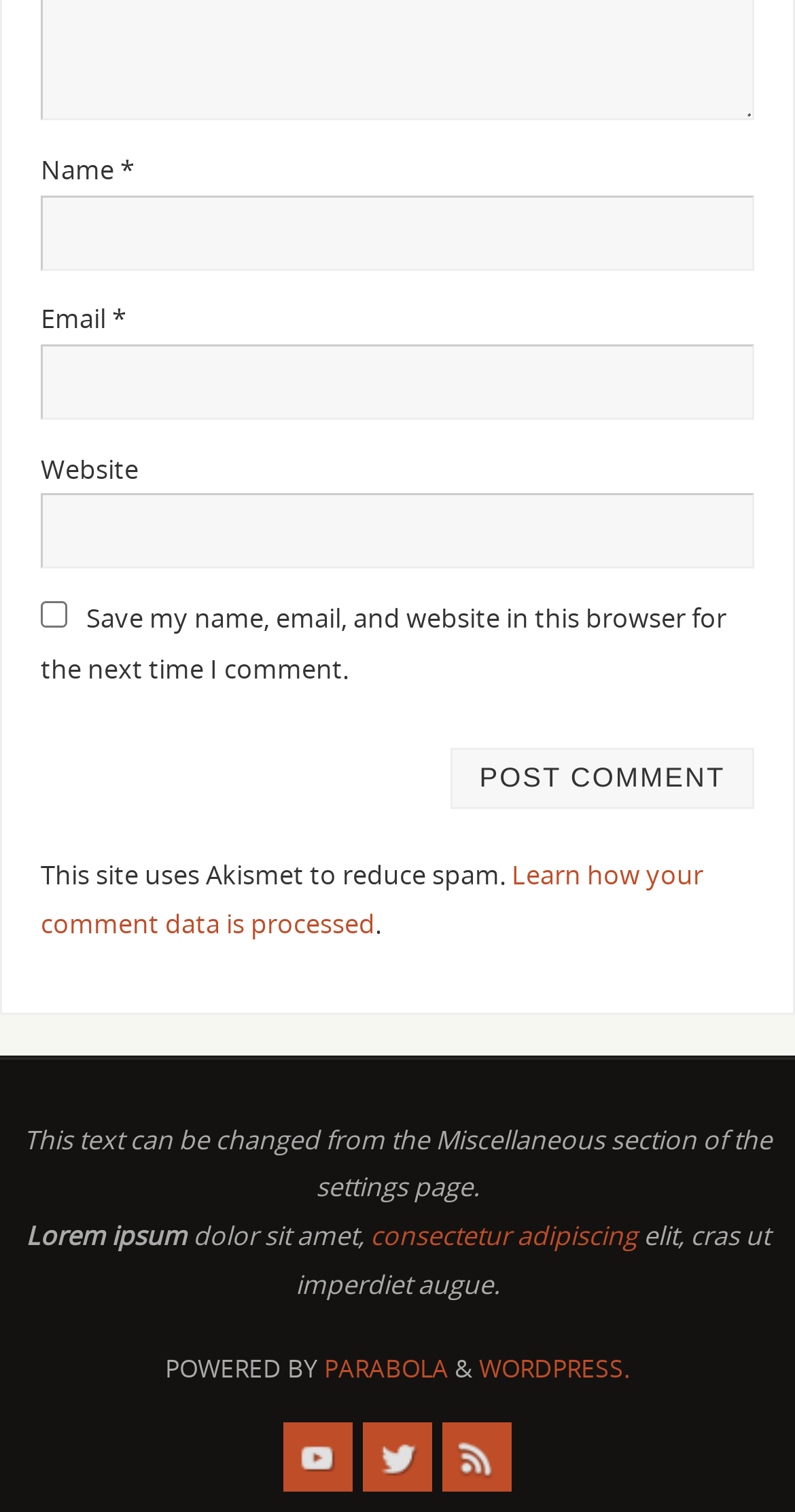Locate the bounding box coordinates of the area you need to click to fulfill this instruction: 'go to home page'. The coordinates must be in the form of four float numbers ranging from 0 to 1: [left, top, right, bottom].

None